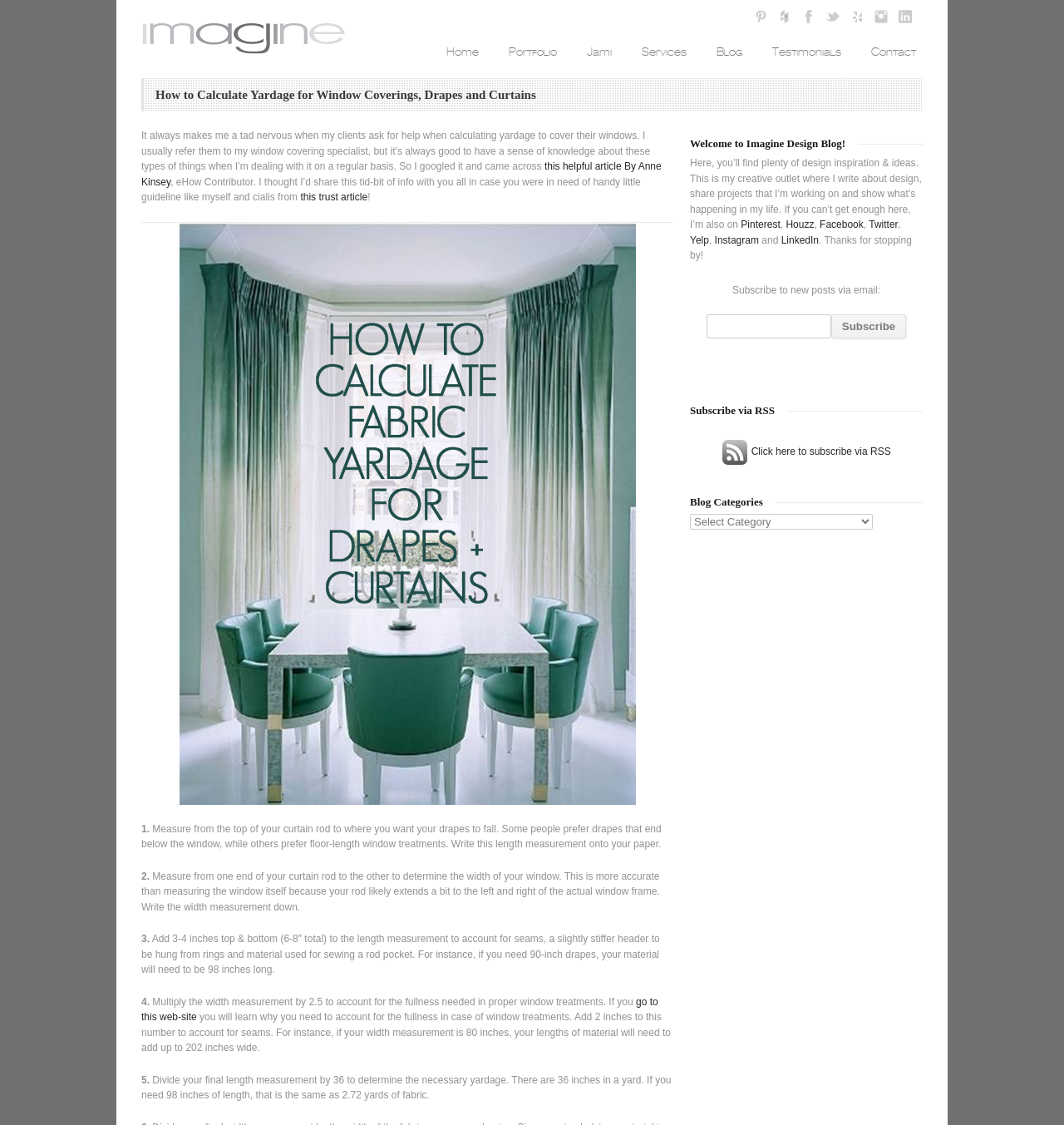Extract the bounding box coordinates for the HTML element that matches this description: "value="Subscribe"". The coordinates should be four float numbers between 0 and 1, i.e., [left, top, right, bottom].

[0.781, 0.279, 0.852, 0.301]